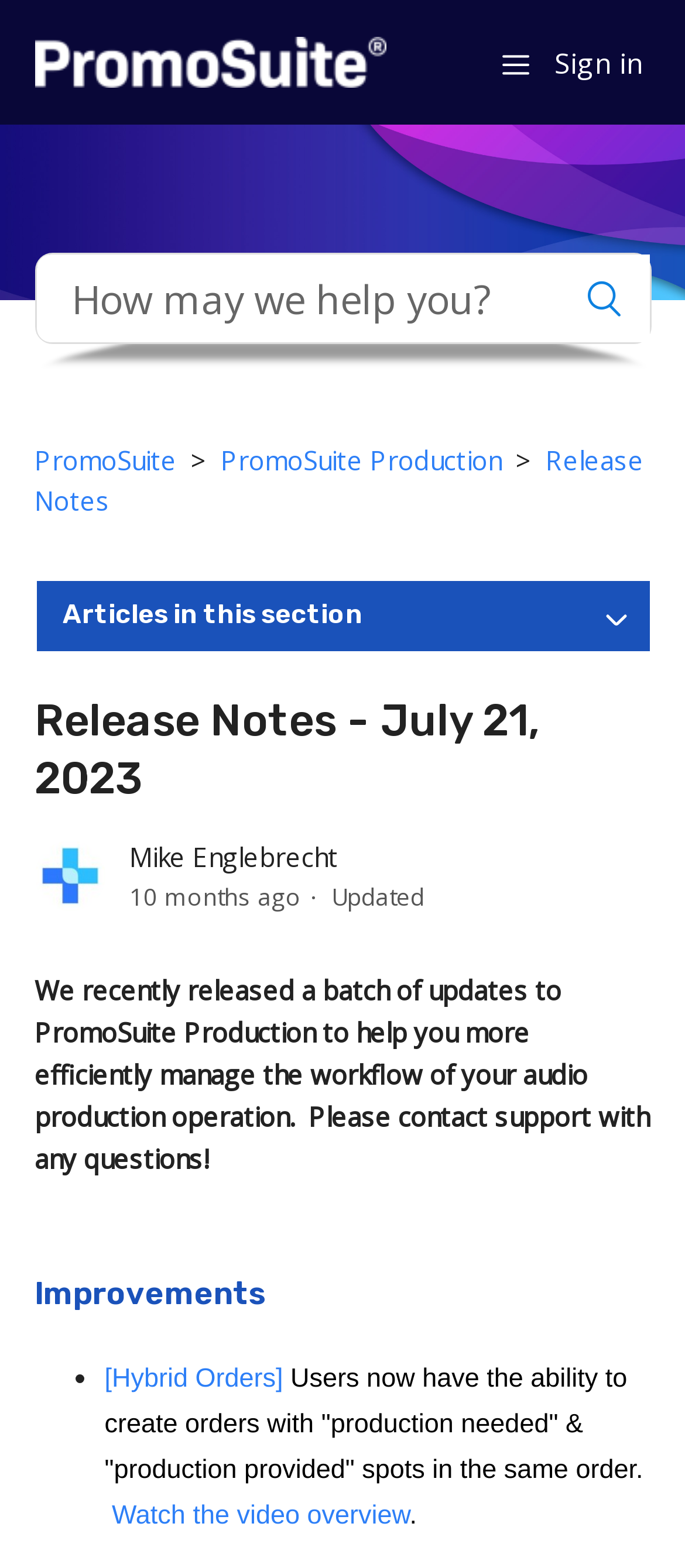Extract the top-level heading from the webpage and provide its text.

Release Notes - July 21, 2023